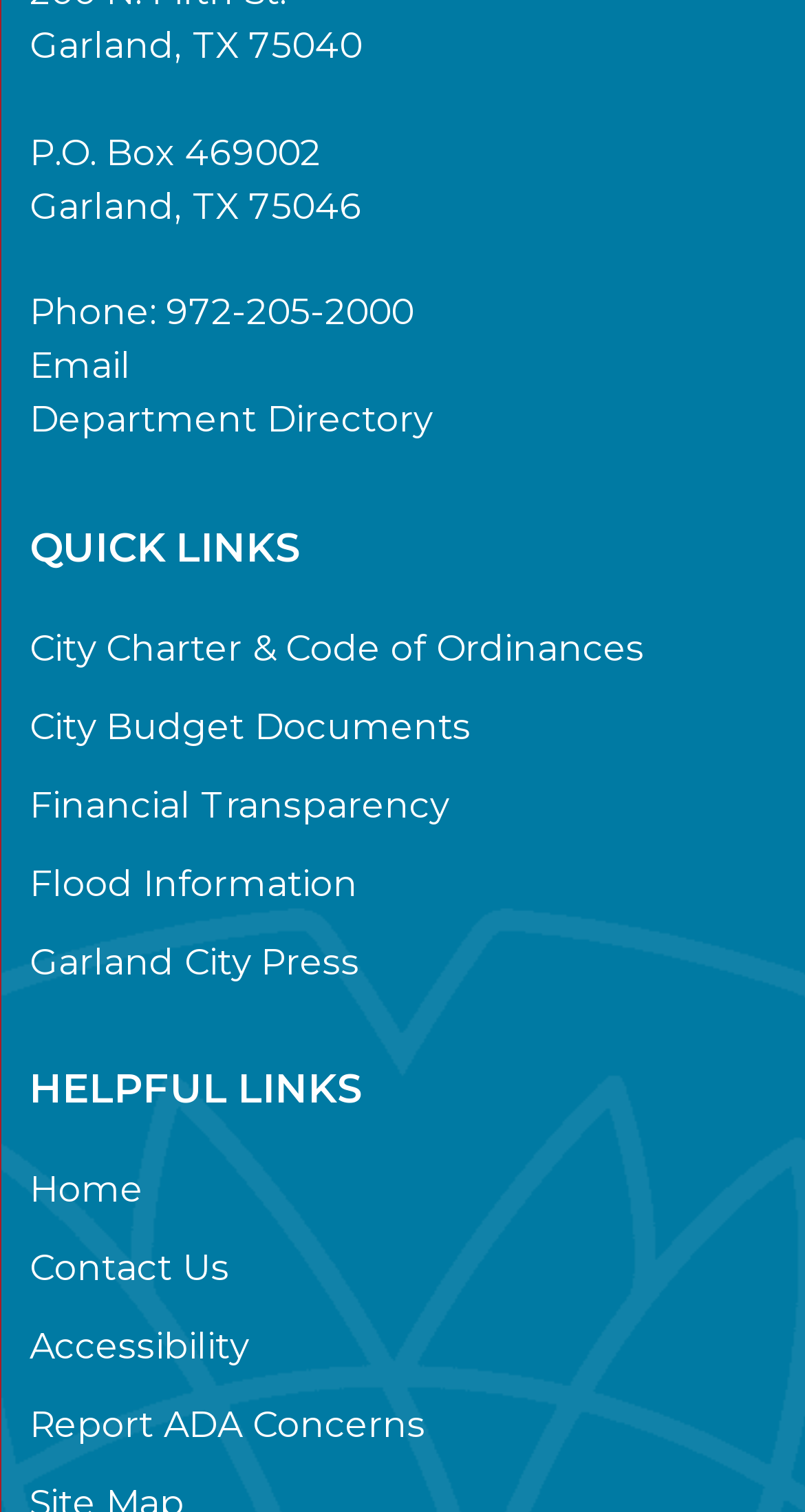Determine the bounding box coordinates for the UI element matching this description: "spilling".

None